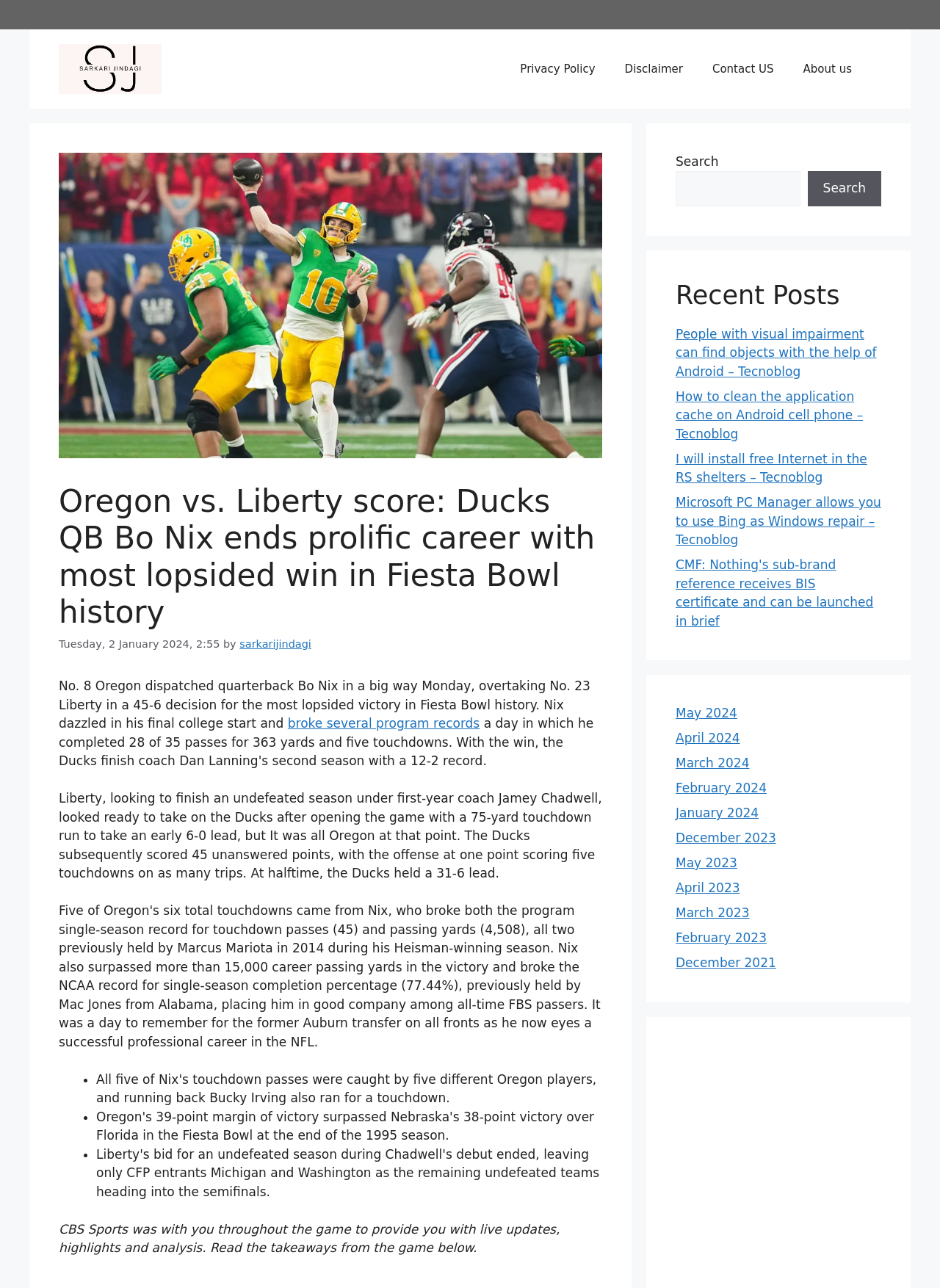Reply to the question below using a single word or brief phrase:
What is the name of the quarterback mentioned in the article?

Bo Nix